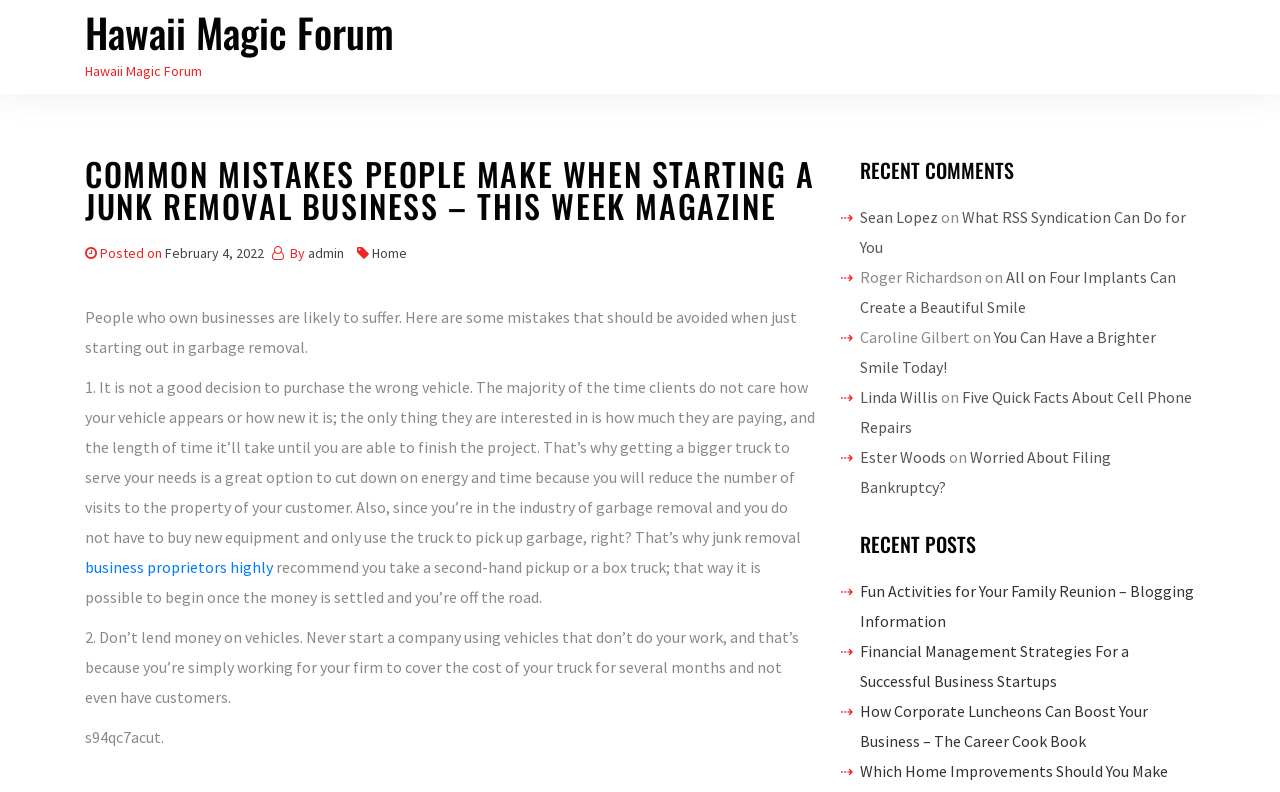Locate the bounding box coordinates of the region to be clicked to comply with the following instruction: "Learn more about junk removal business". The coordinates must be four float numbers between 0 and 1, in the form [left, top, right, bottom].

[0.066, 0.703, 0.213, 0.729]